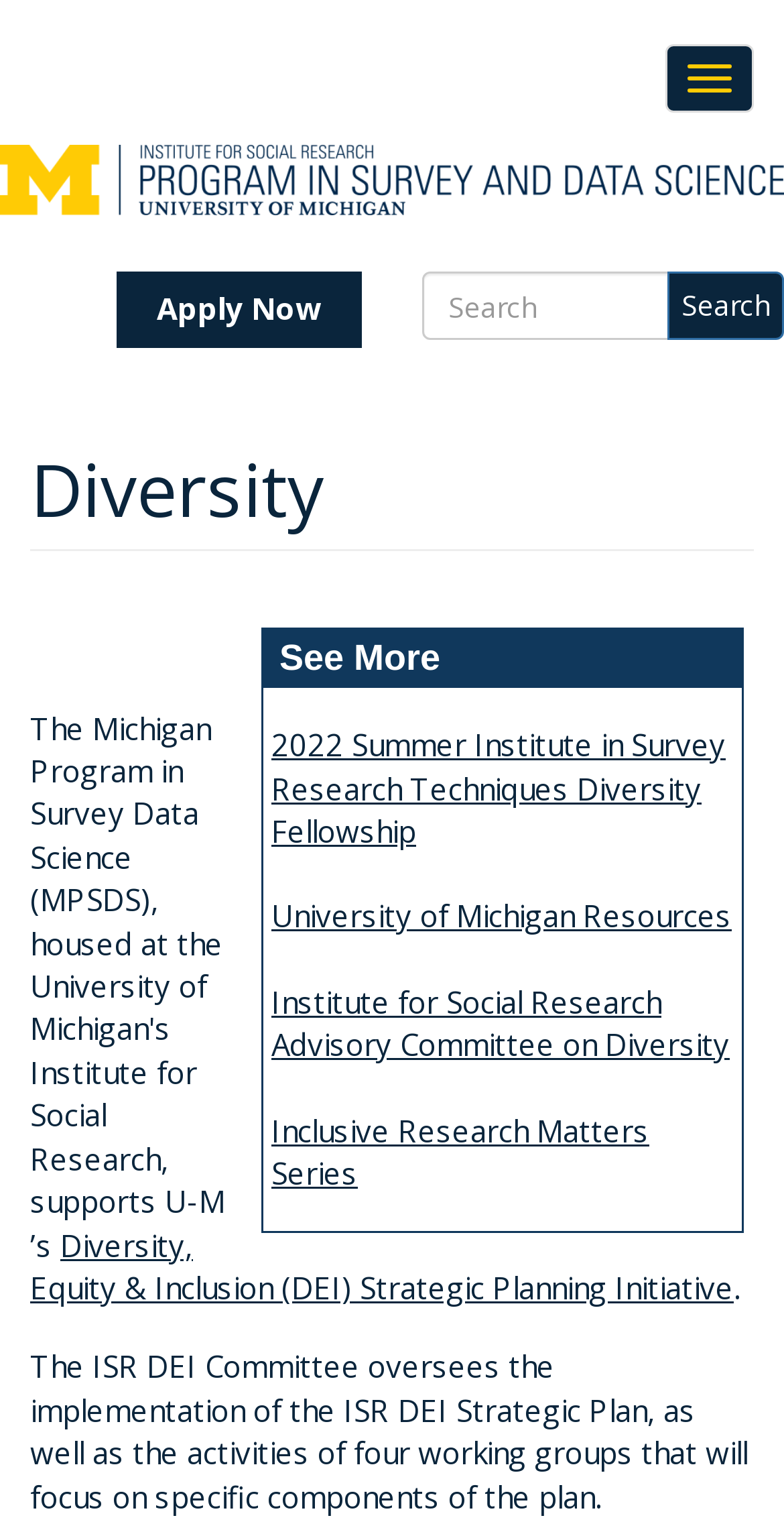Identify the bounding box coordinates for the region to click in order to carry out this instruction: "Learn about 2022 Summer Institute in Survey Research Techniques Diversity Fellowship". Provide the coordinates using four float numbers between 0 and 1, formatted as [left, top, right, bottom].

[0.346, 0.473, 0.926, 0.556]